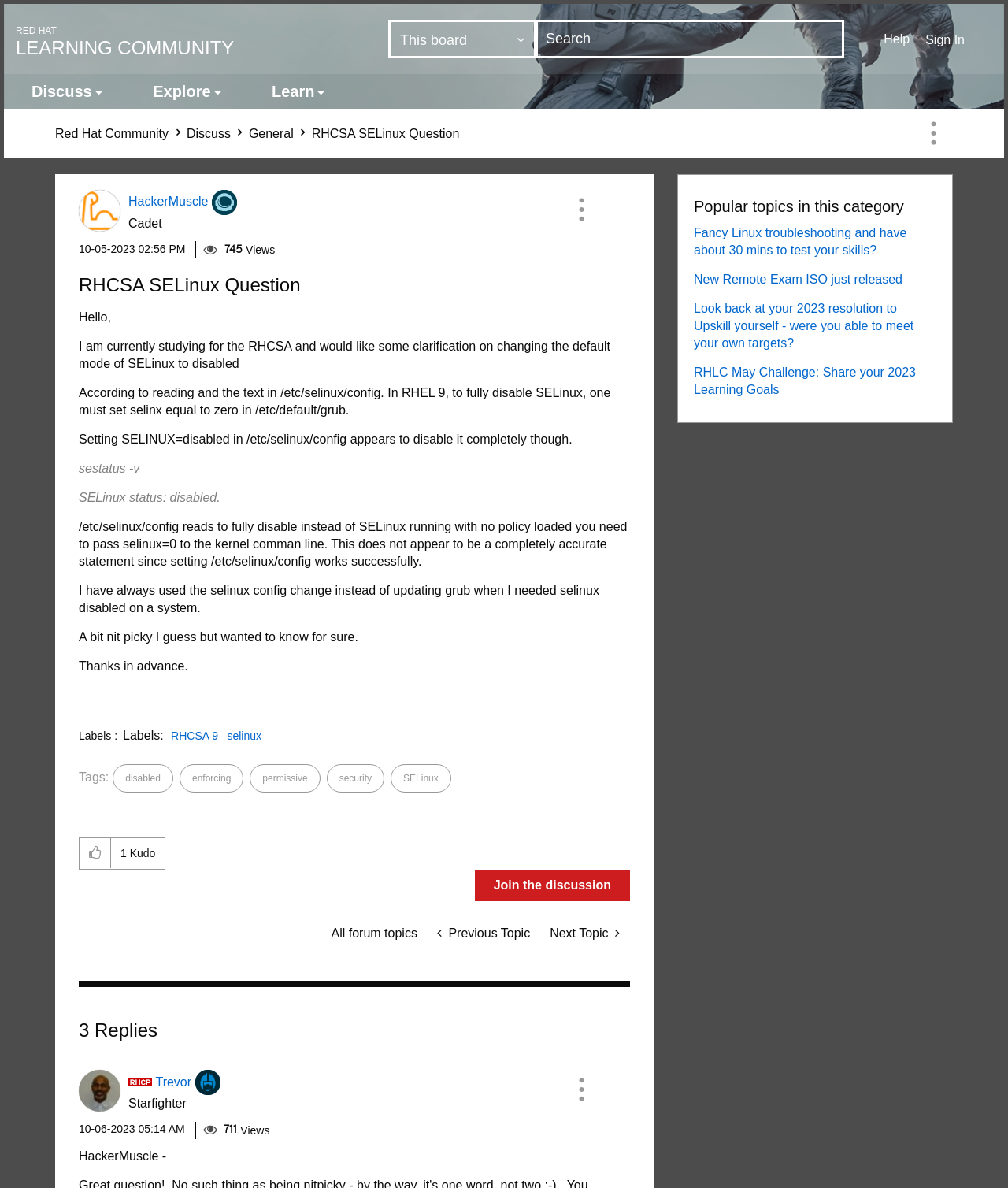What is the username of the post author?
From the image, respond with a single word or phrase.

HackerMuscle